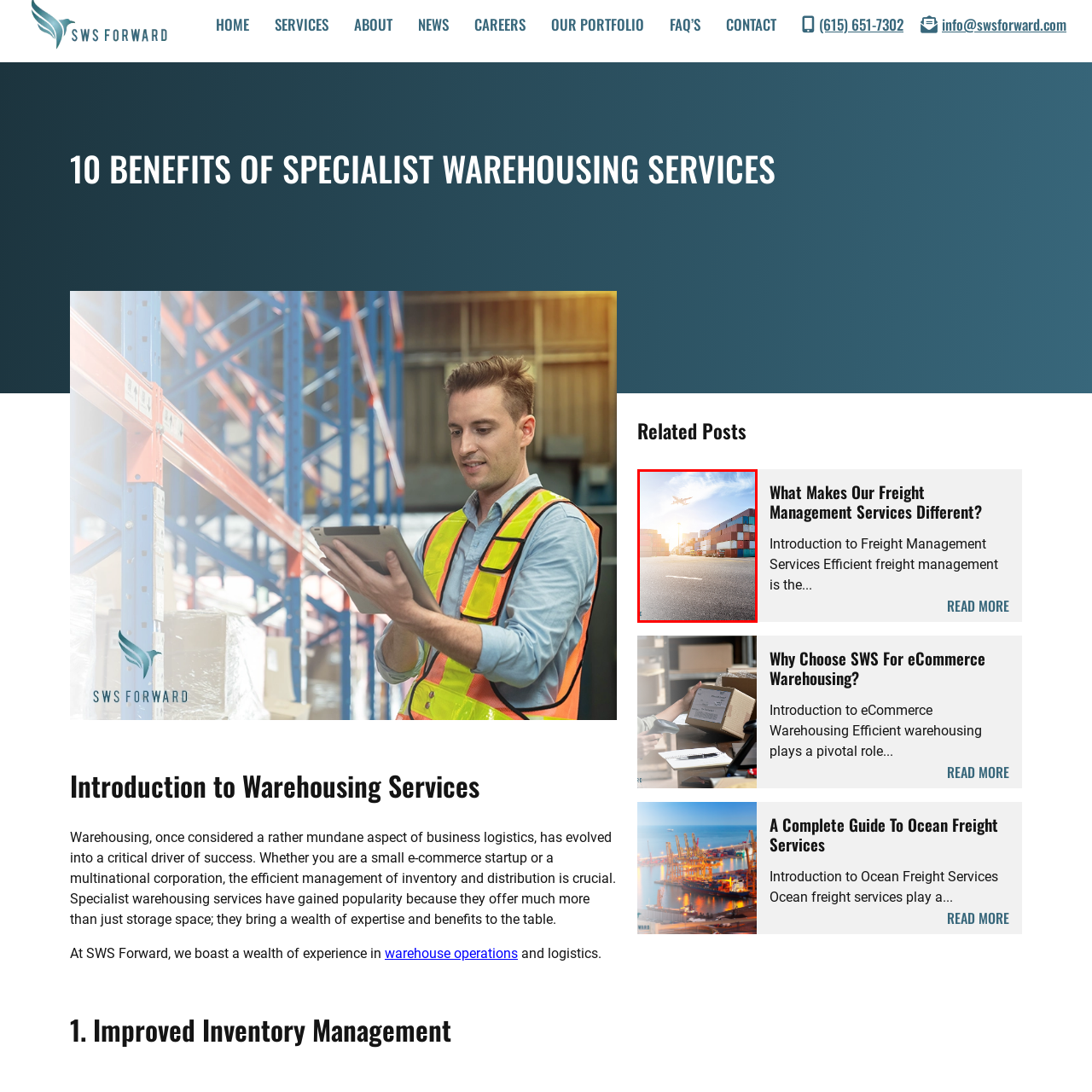Detail the features and components of the image inside the red outline.

The image prominently features a busy freight transit area, characterized by rows of colorful shipping containers stacked high against a bright sky. In the background, an airplane takes off, symbolizing the connection between land and air transport in logistics. The scene conveys the dynamic nature of freight management services, highlighting the importance of efficient logistics in moving goods across various modes of transportation. This visual representation aligns with the theme of "Freight Management Services," emphasizing the vital role these services play in modern supply chain operations. The combination of towering containers and the departing aircraft illustrates the synergy between storage and transport, essential for successful inventory management and distribution.